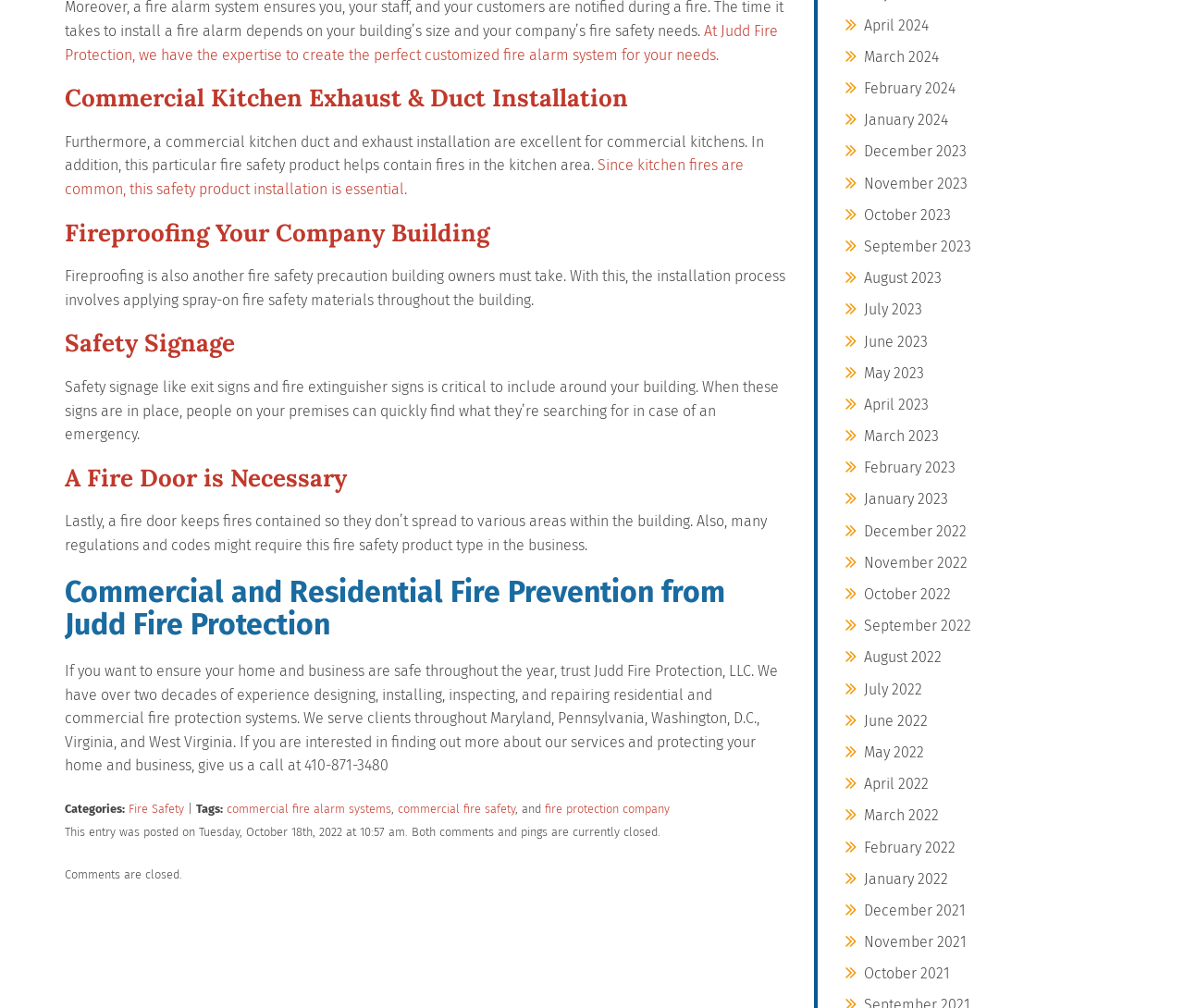Provide the bounding box coordinates of the section that needs to be clicked to accomplish the following instruction: "Read about fireproofing your company building."

[0.055, 0.218, 0.664, 0.244]